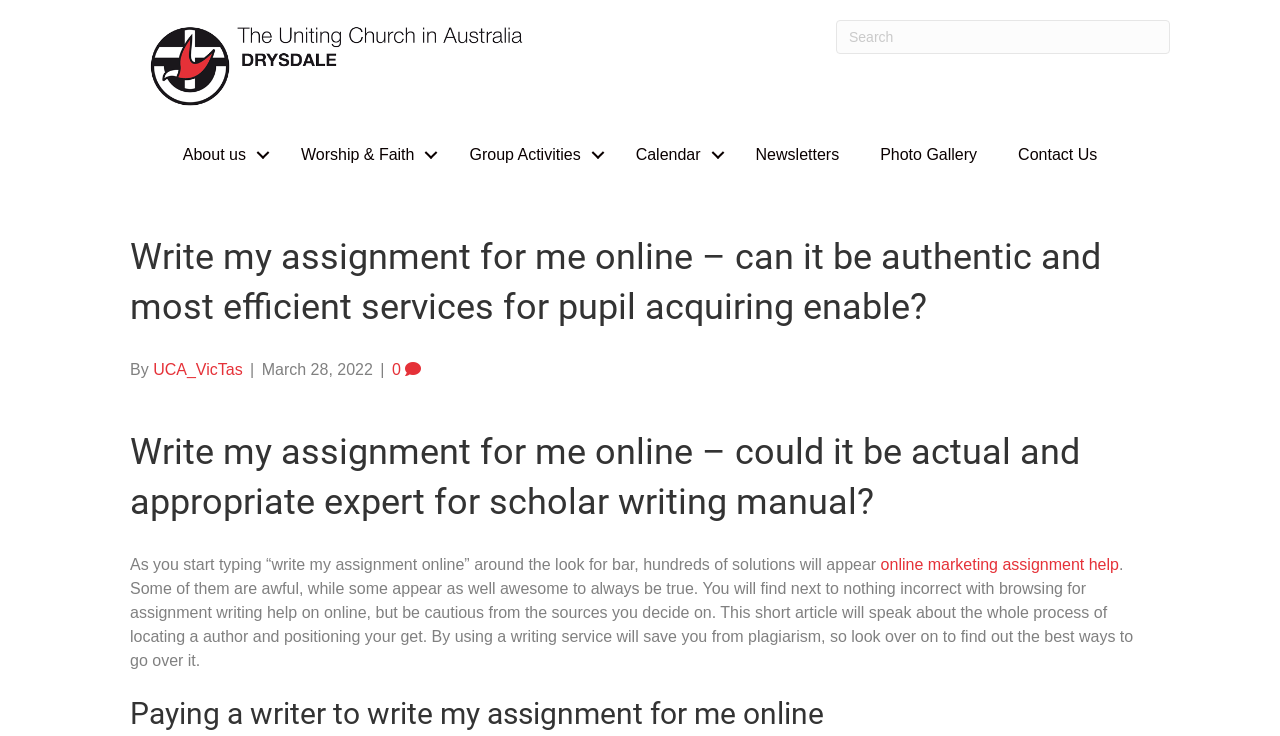Locate the bounding box coordinates of the clickable element to fulfill the following instruction: "Visit the About us page". Provide the coordinates as four float numbers between 0 and 1 in the format [left, top, right, bottom].

[0.127, 0.181, 0.219, 0.241]